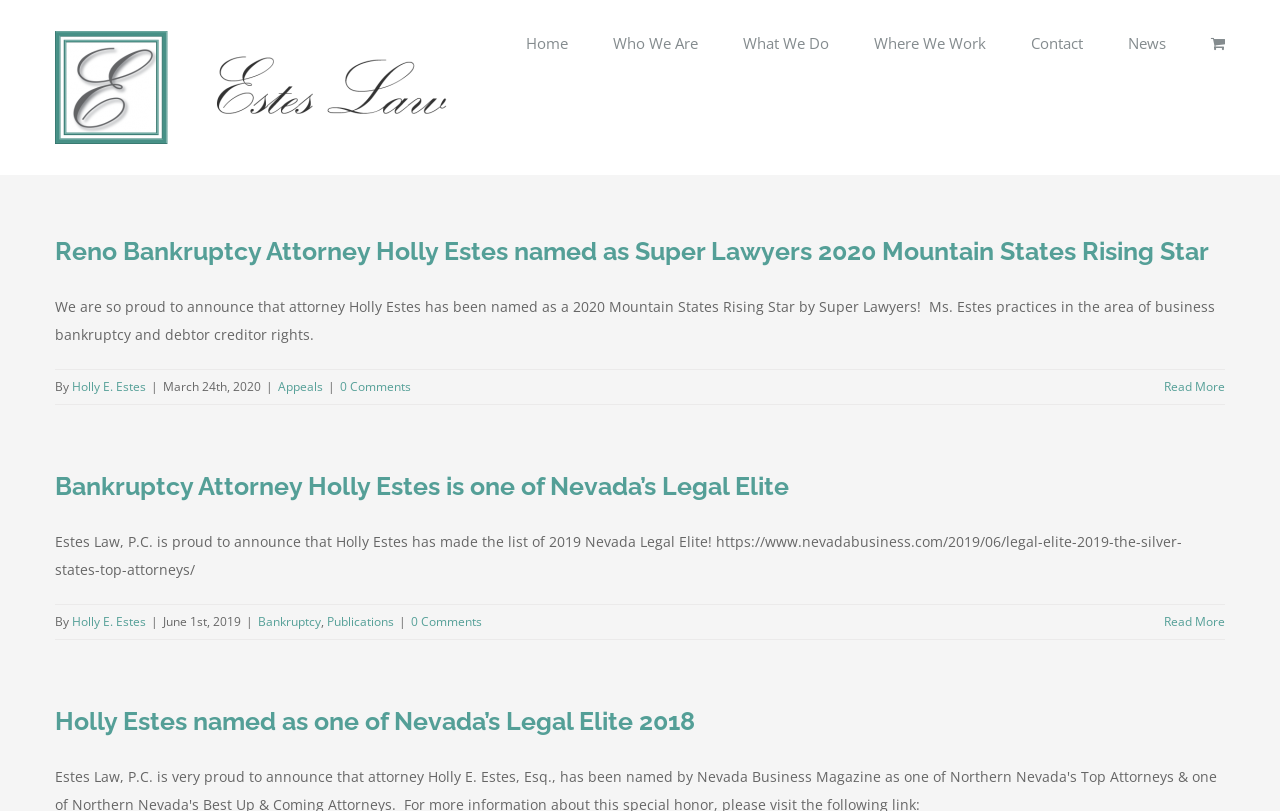How many articles are on this webpage?
Respond with a short answer, either a single word or a phrase, based on the image.

3